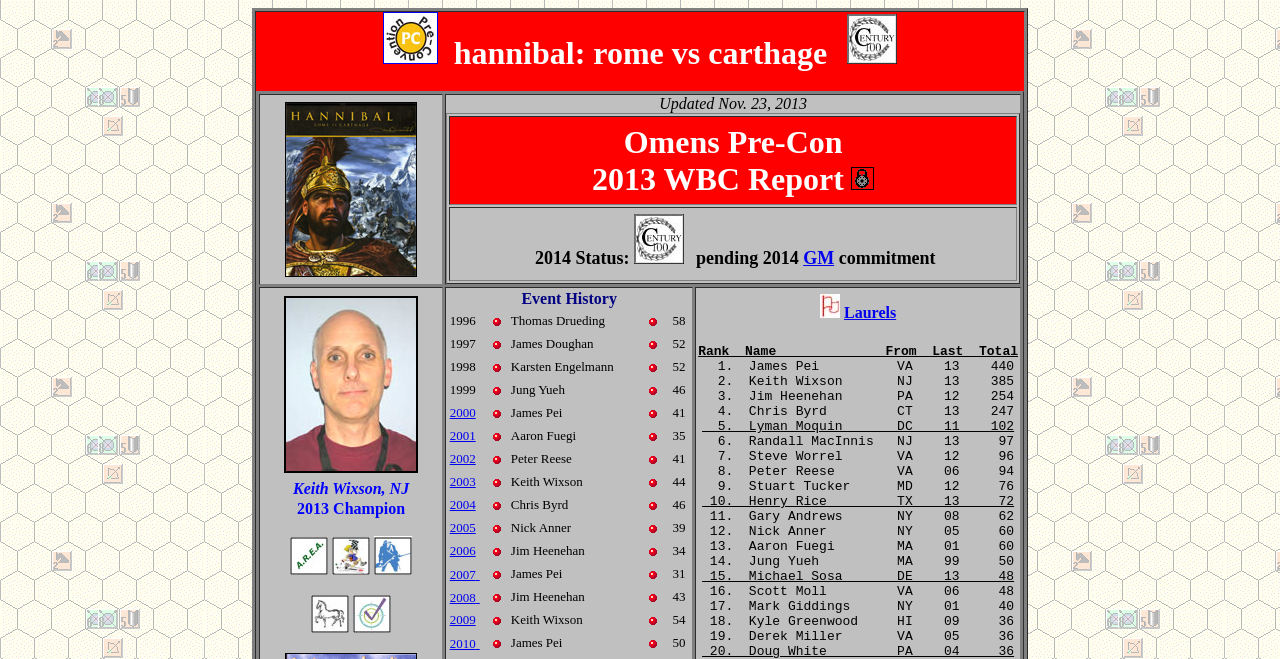Look at the image and answer the question in detail:
What is the status of the 2014 GM commitment?

I found the answer by looking at the table with the header 'Event History' and finding the row with the year 2014. The status of the GM commitment is listed in the second column of that row.